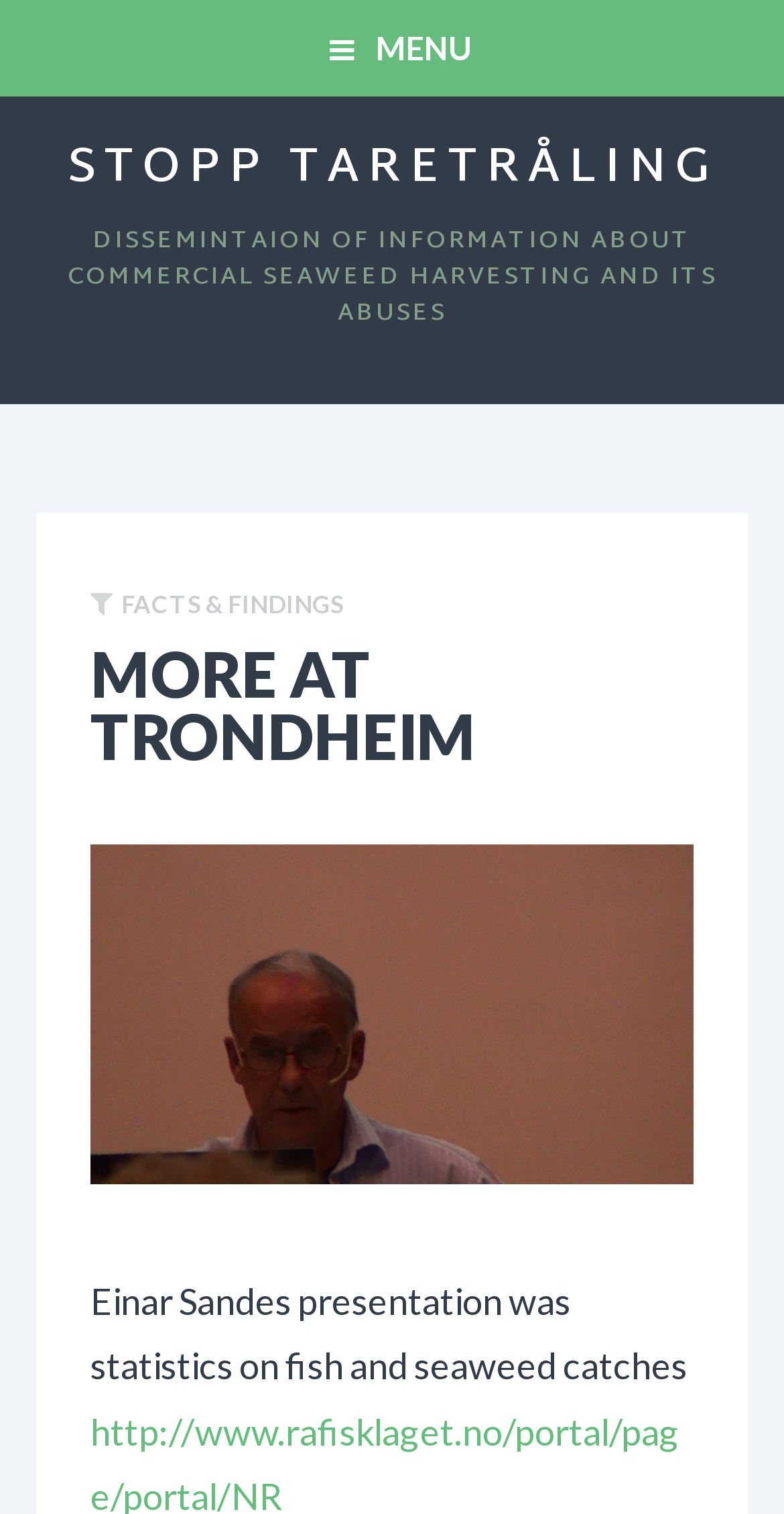Please find and report the primary heading text from the webpage.

MORE AT TRONDHEIM